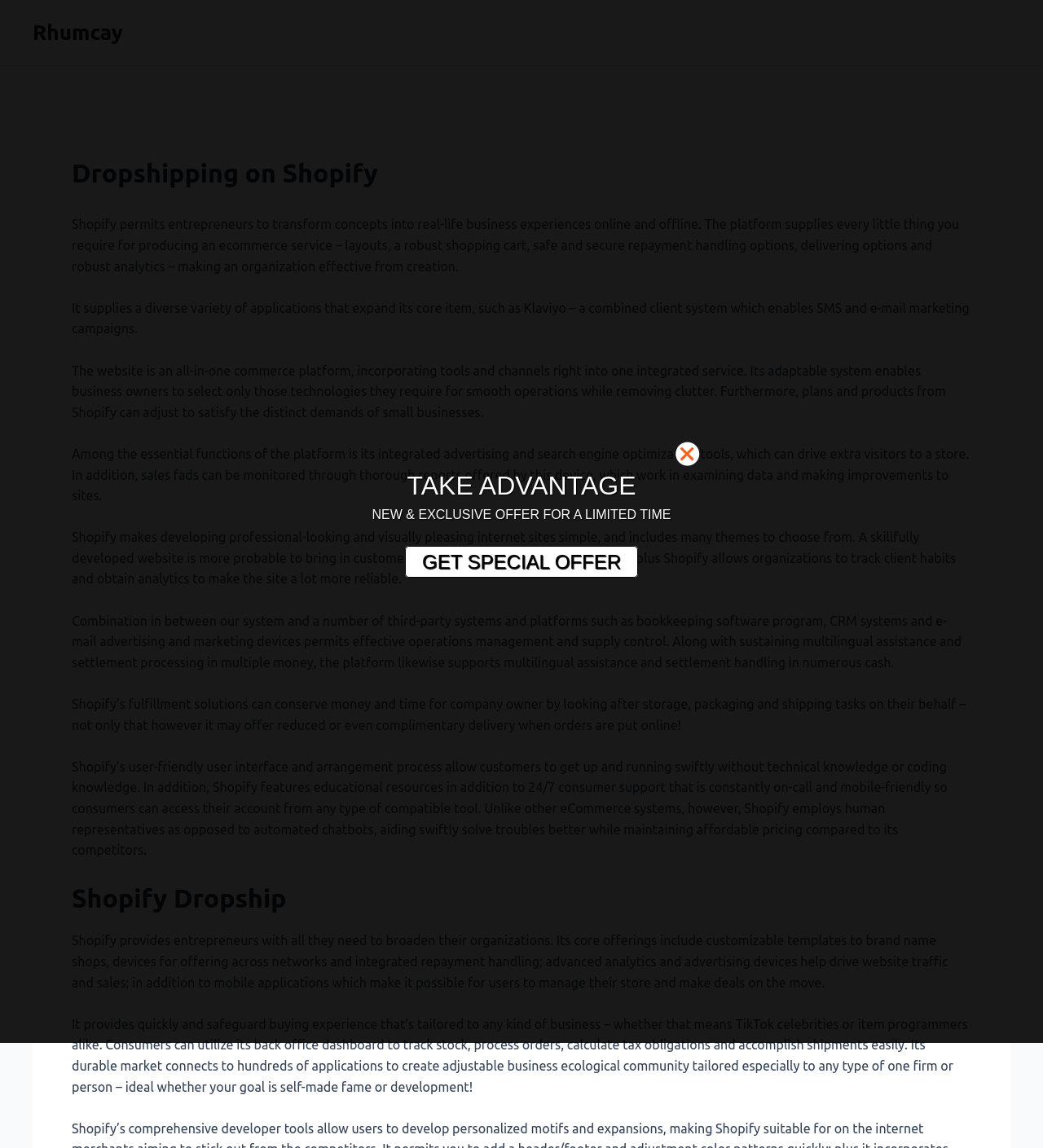Can you determine the main header of this webpage?

Dropshipping on Shopify